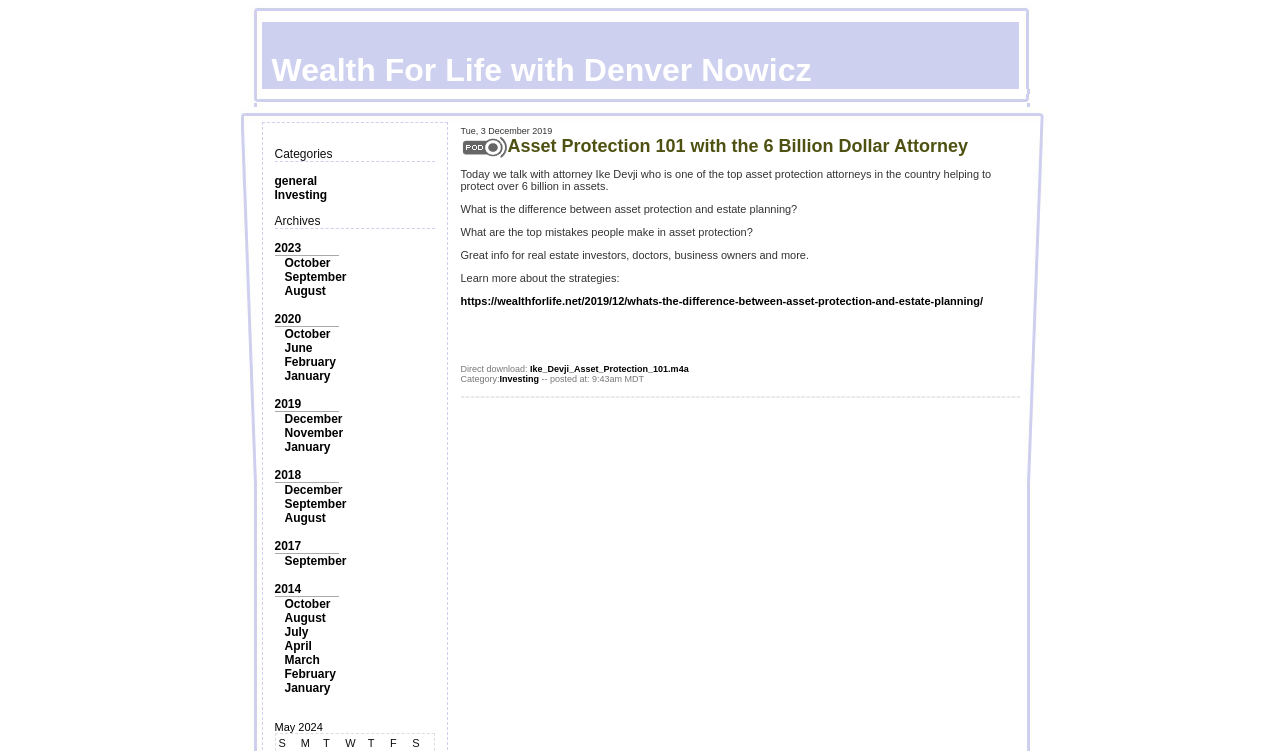Pinpoint the bounding box coordinates of the clickable element to carry out the following instruction: "Read the archives from '2023'."

[0.214, 0.321, 0.235, 0.34]